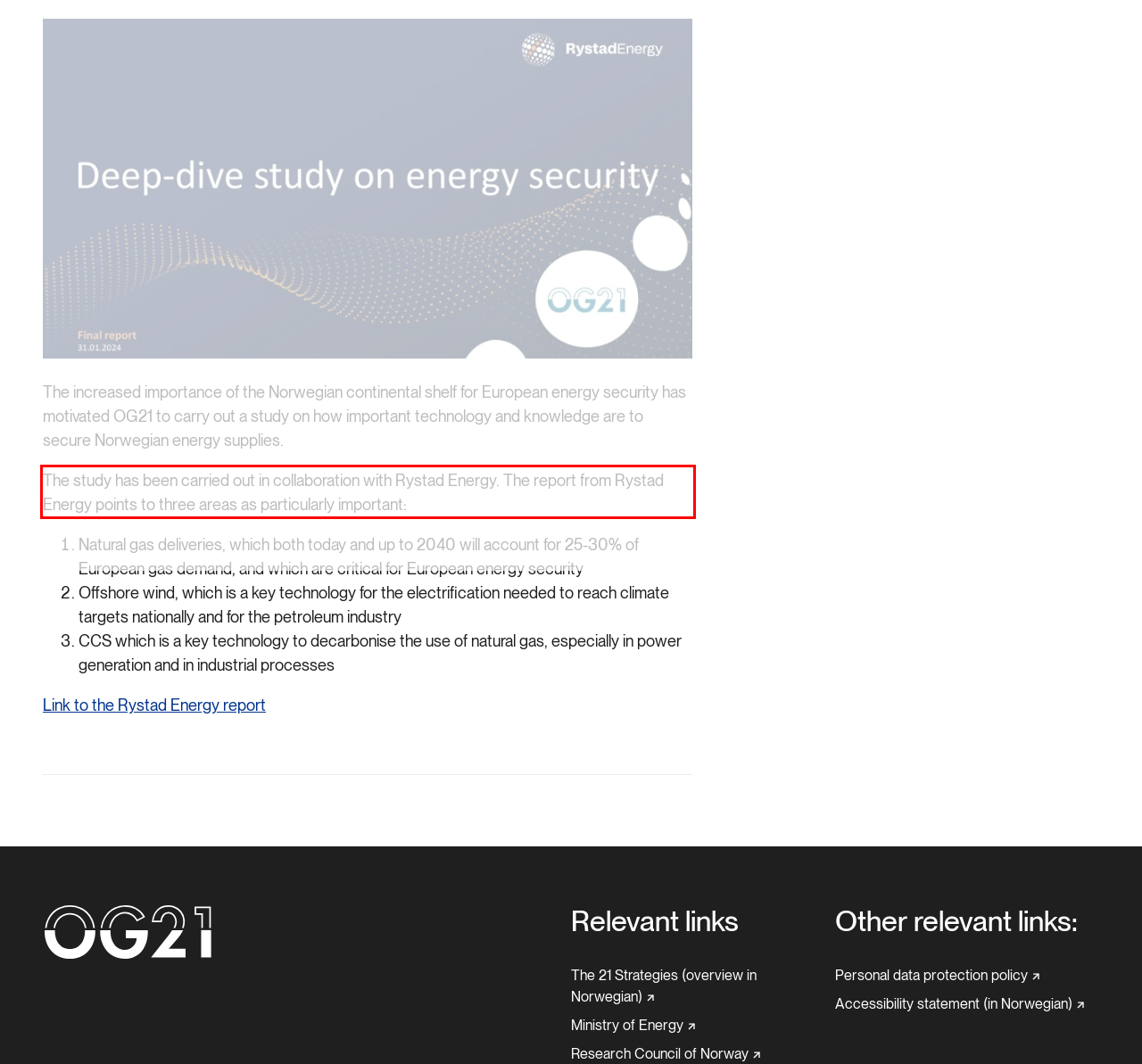Observe the screenshot of the webpage, locate the red bounding box, and extract the text content within it.

The study has been carried out in collaboration with Rystad Energy. The report from Rystad Energy points to three areas as particularly important: